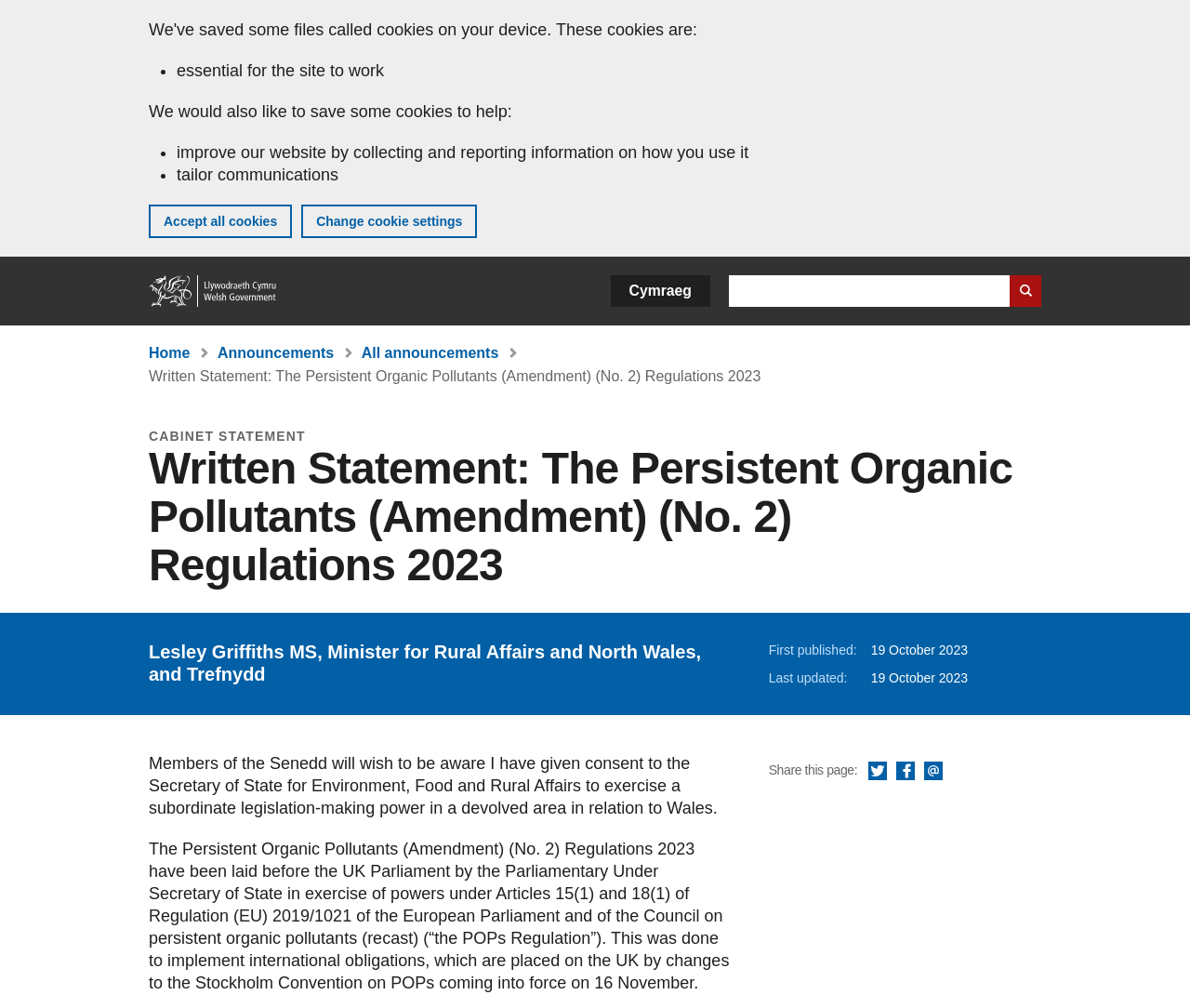Identify the main heading of the webpage and provide its text content.

Written Statement: The Persistent Organic Pollutants (Amendment) (No. 2) Regulations 2023